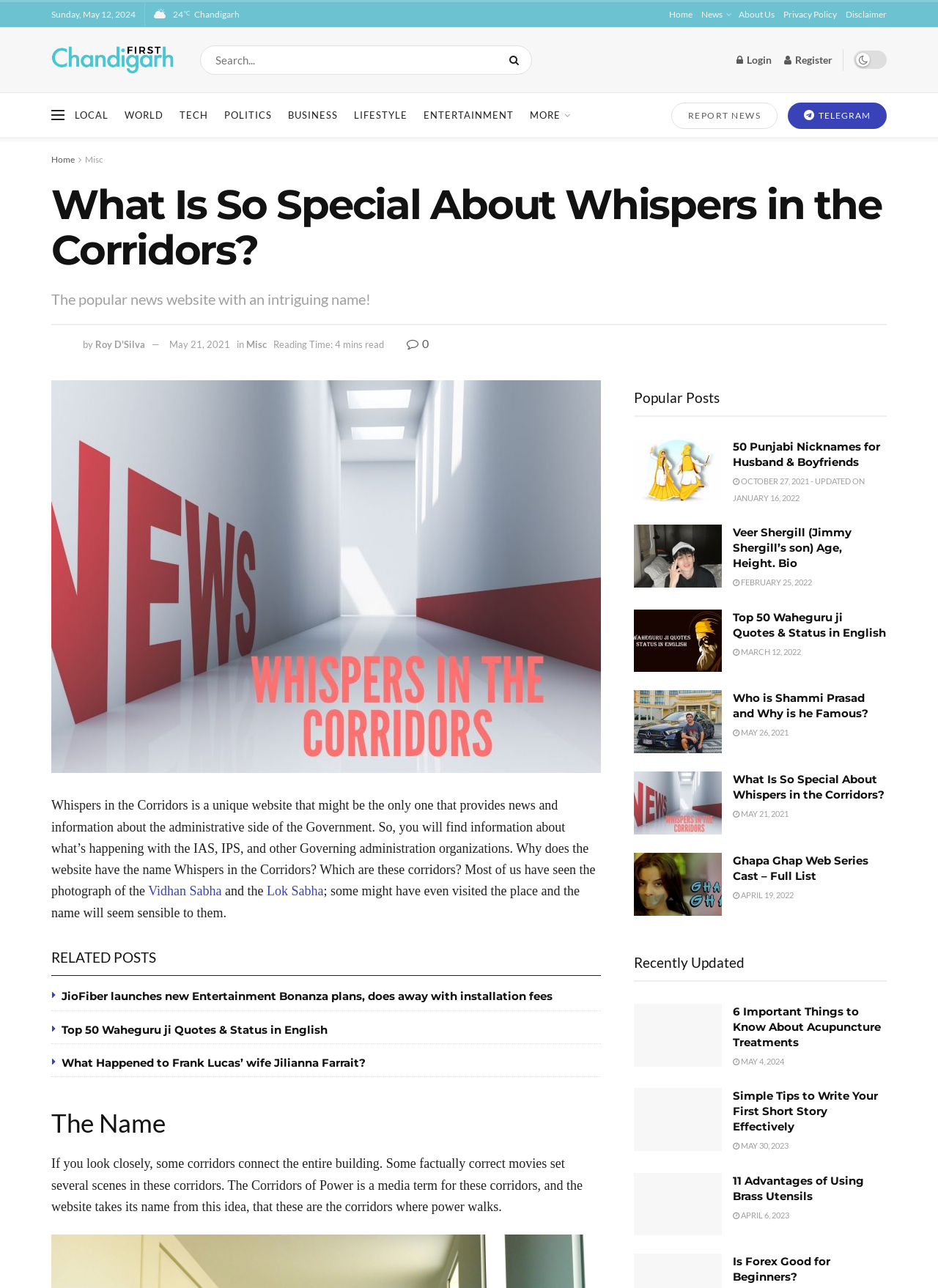Please mark the clickable region by giving the bounding box coordinates needed to complete this instruction: "Read about Whispers in the Corridors".

[0.055, 0.142, 0.945, 0.212]